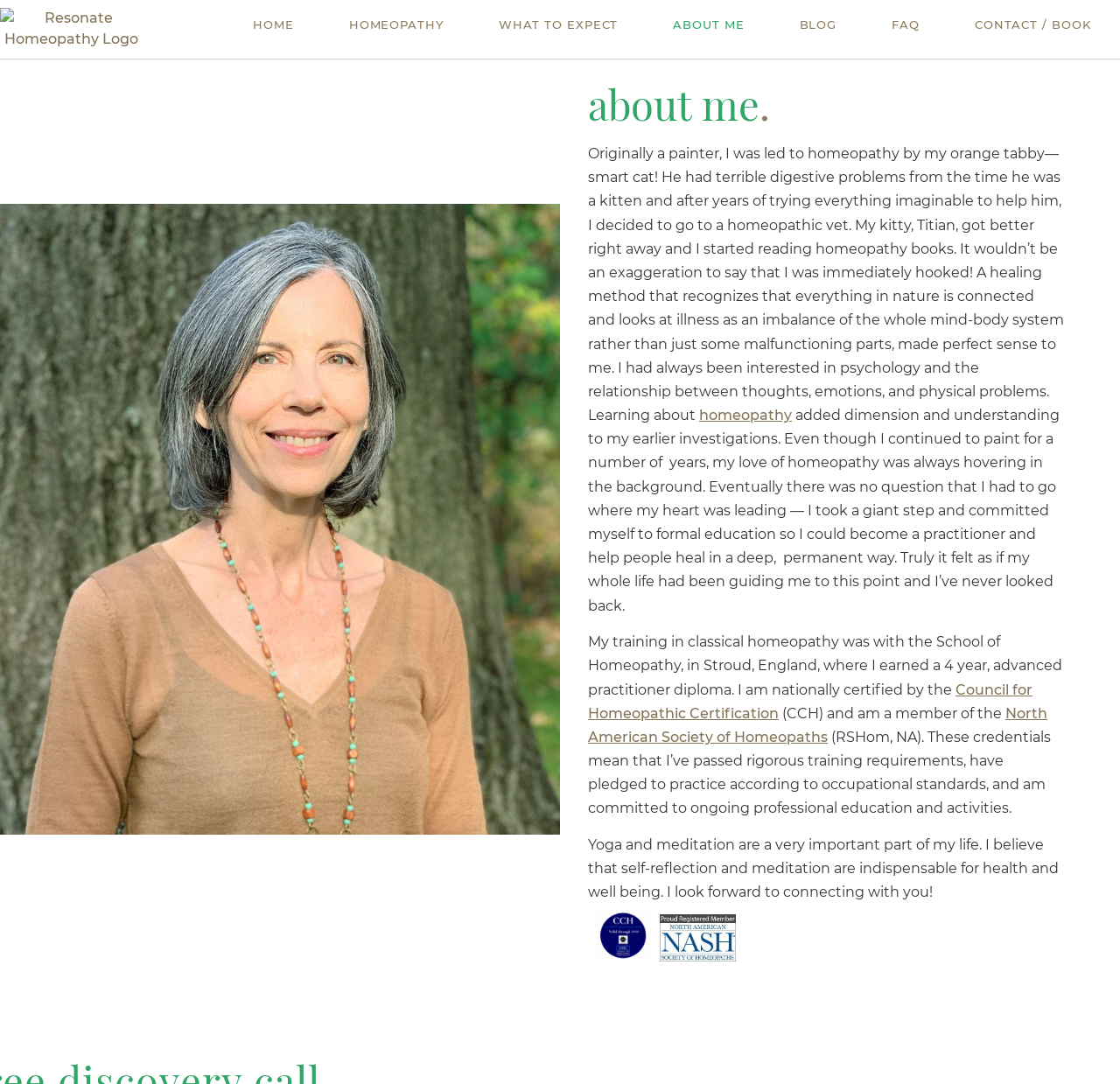Please locate the bounding box coordinates of the element that needs to be clicked to achieve the following instruction: "Learn more about homeopathy". The coordinates should be four float numbers between 0 and 1, i.e., [left, top, right, bottom].

[0.624, 0.375, 0.707, 0.391]